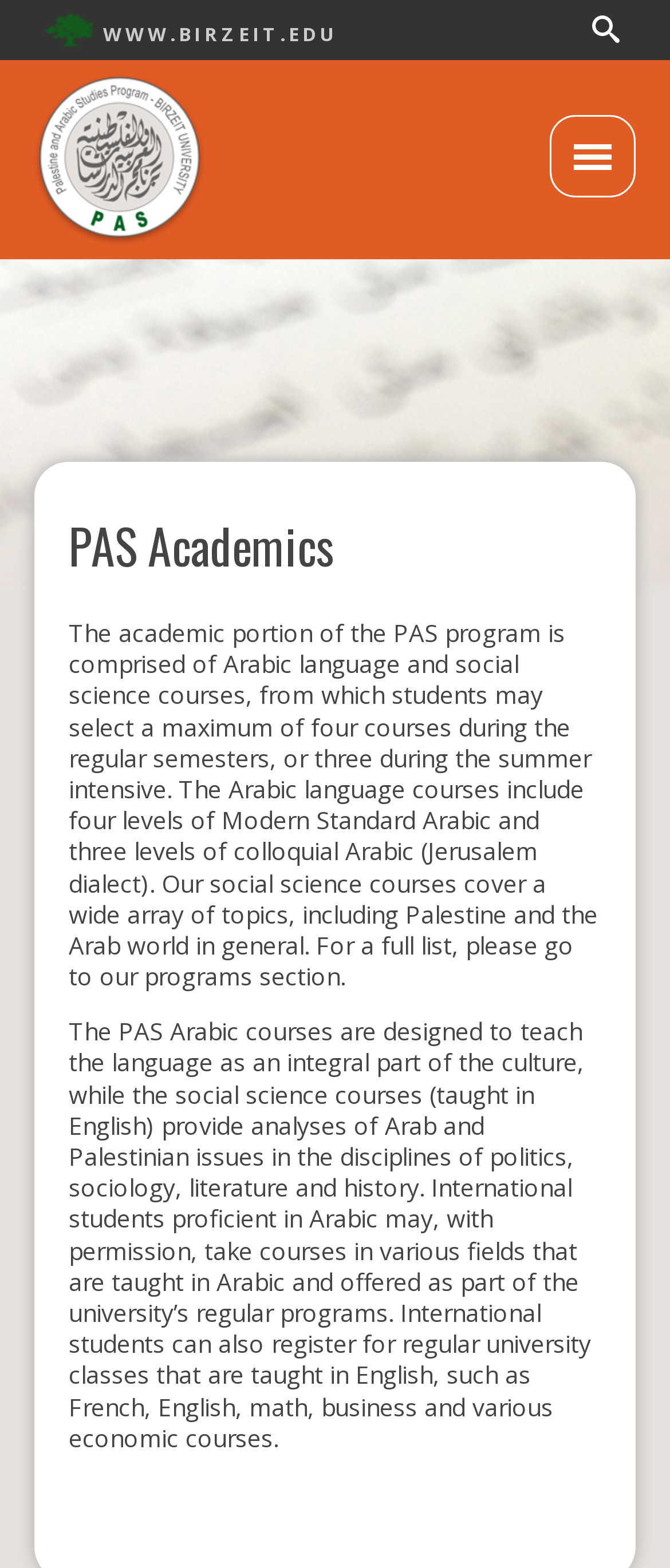Determine the bounding box of the UI component based on this description: "title="Home"". The bounding box coordinates should be four float values between 0 and 1, i.e., [left, top, right, bottom].

[0.038, 0.041, 0.318, 0.16]